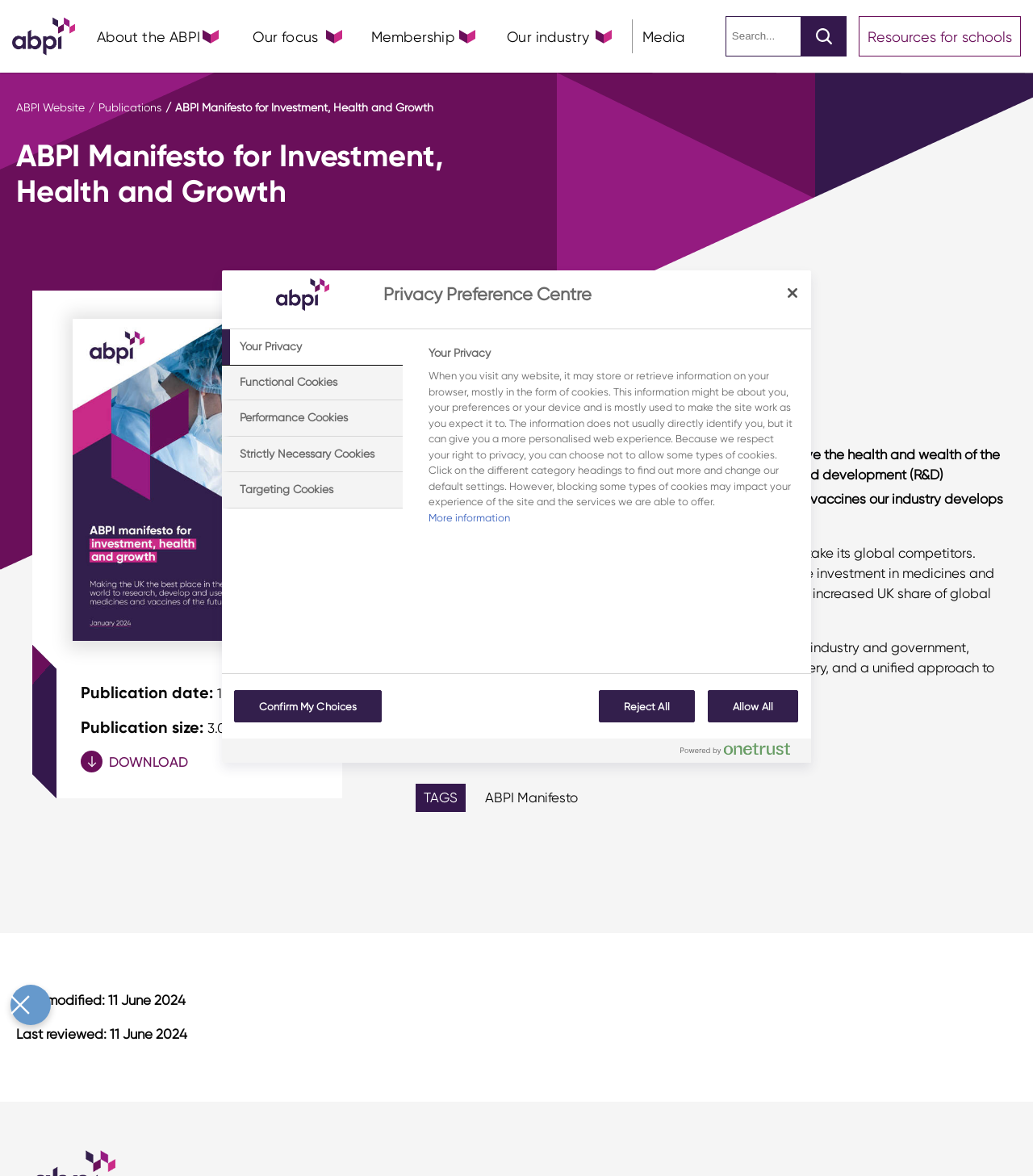Please indicate the bounding box coordinates of the element's region to be clicked to achieve the instruction: "Close the Preference centre". Provide the coordinates as four float numbers between 0 and 1, i.e., [left, top, right, bottom].

[0.75, 0.234, 0.784, 0.264]